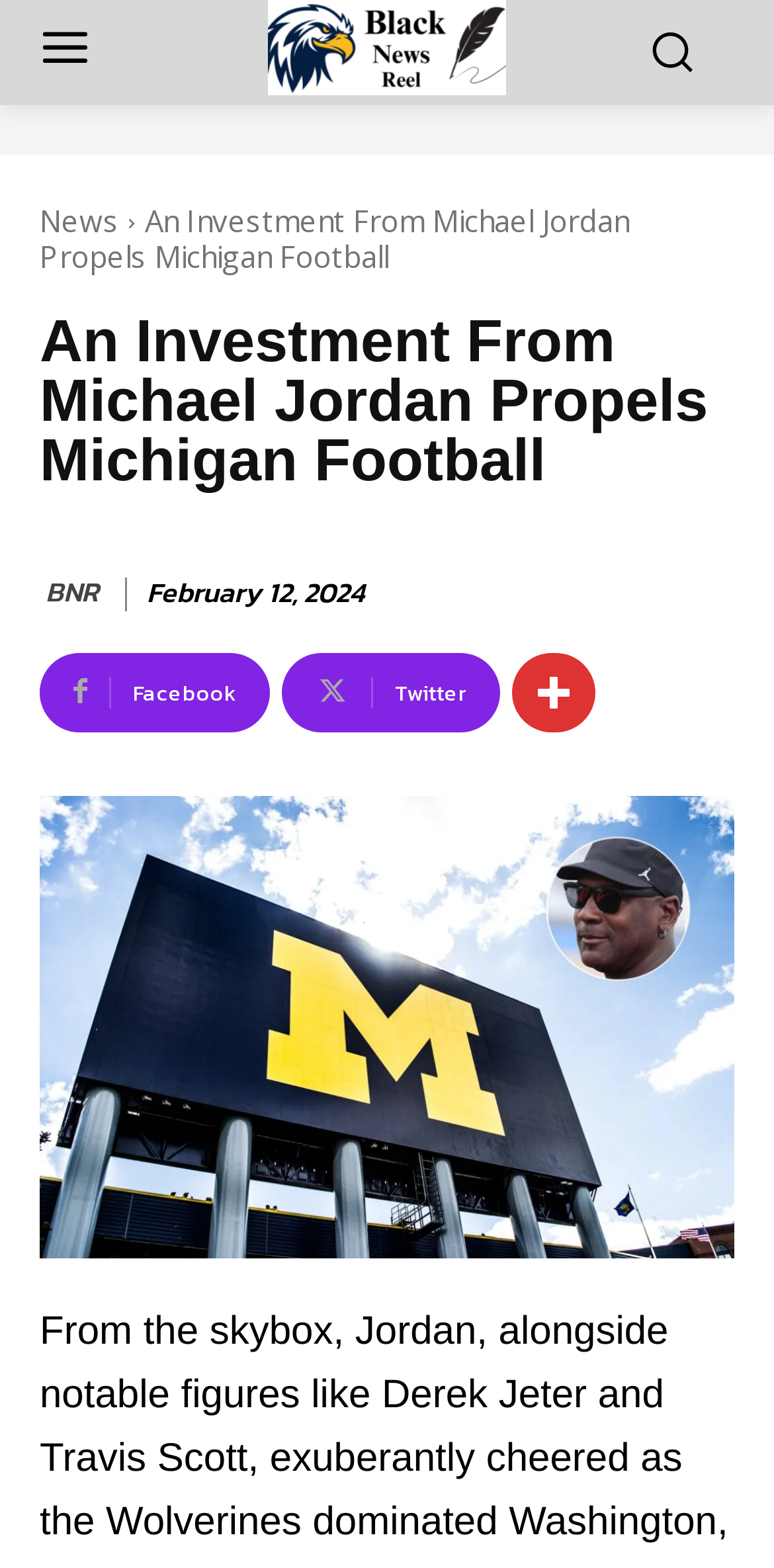Answer the question in one word or a short phrase:
What social media platform is represented by the icon ?

Facebook